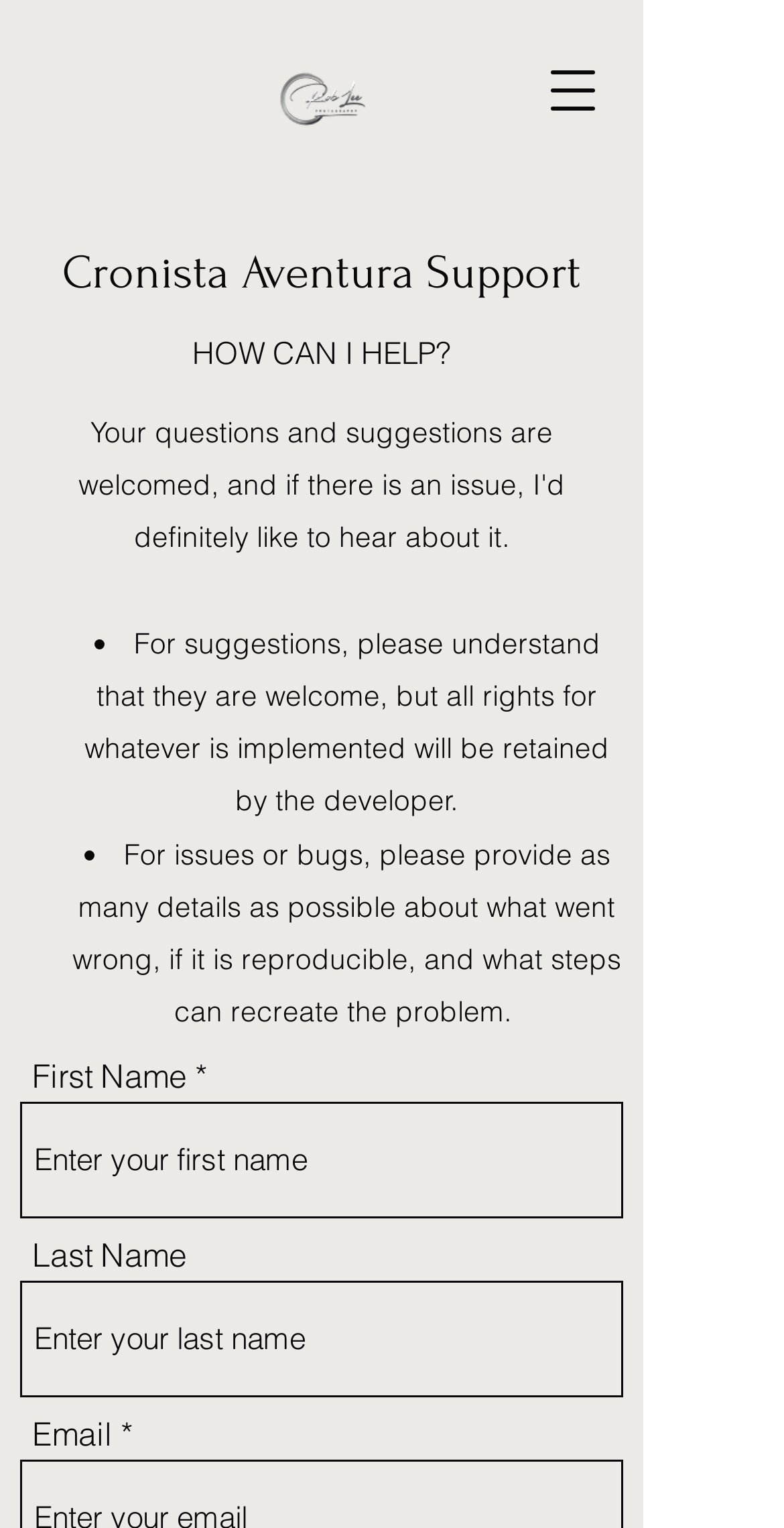Provide a brief response to the question below using a single word or phrase: 
What type of information is required to report an issue?

Details about the problem